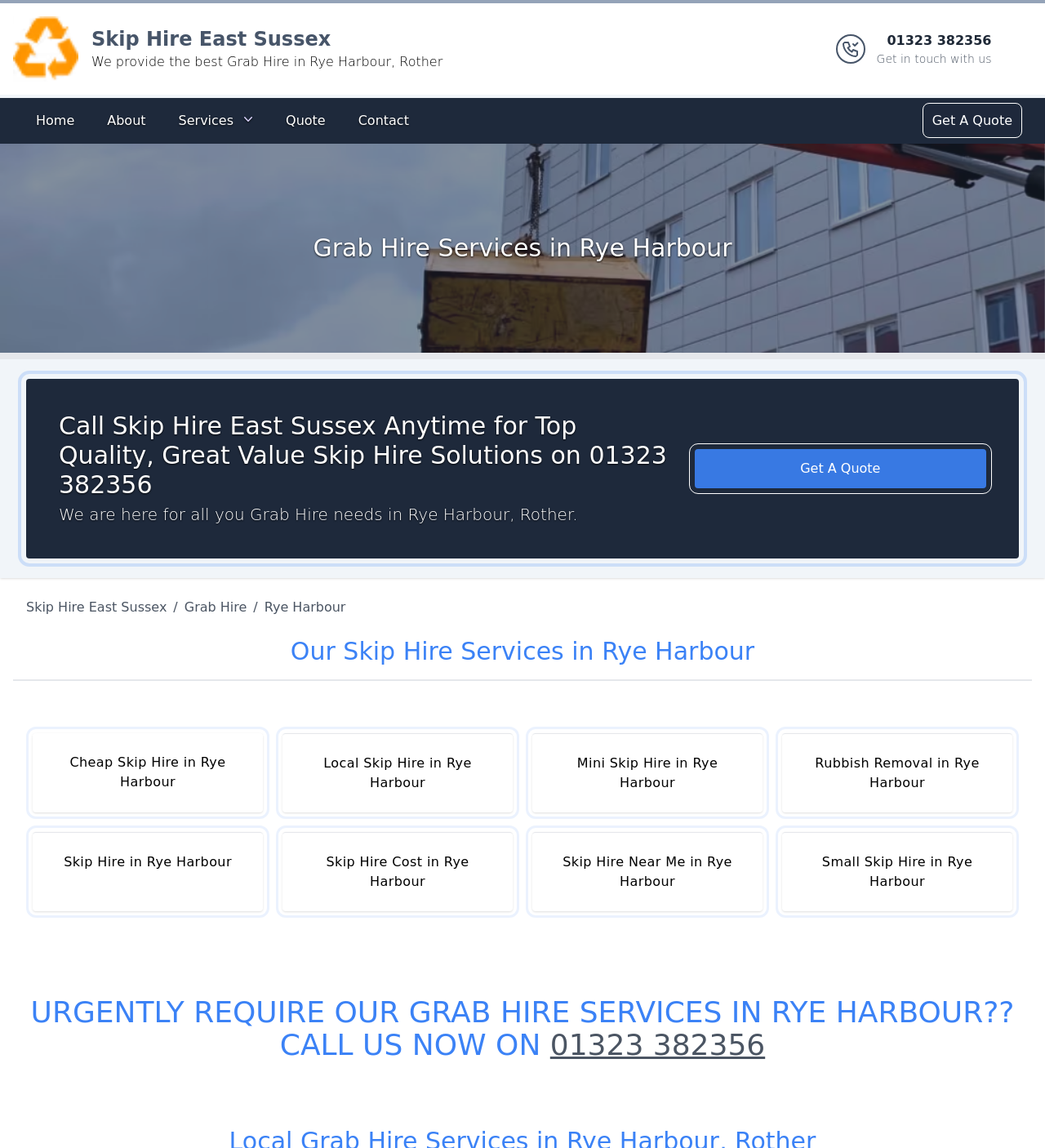Give a detailed overview of the webpage's appearance and contents.

The webpage is about Grab Hire services in Rye Harbour, Rother, provided by Skip Hire East Sussex. At the top, there is a banner with the company's logo and name, along with a brief description of their services. Below the banner, there is a large image that spans the entire width of the page, likely showcasing their Grab Hire services.

On the top-right corner, there is a phone number, 01323 382356, with a call-to-action to get in touch with the company. Next to it, there is a link to get a quote. The main navigation menu is located below the banner, with links to the Home, About, Services, Quote, and Contact pages.

The main content of the page is divided into sections. The first section has a heading that reads "Grab Hire Services in Rye Harbour" and a brief description of their services. Below it, there is a large image that takes up most of the page's width.

The next section has a heading that encourages visitors to call Skip Hire East Sussex for top-quality skip hire solutions. Below it, there is a brief paragraph of text and a call-to-action to get a quote.

The following section lists various skip hire services offered by the company, including Cheap Skip Hire, Local Skip Hire, Mini Skip Hire, Rubbish Removal, Skip Hire, Skip Hire Cost, Skip Hire Near Me, and Small Skip Hire. Each service has a link to a corresponding page.

Finally, there is a section with a heading that urges visitors to call the company urgently if they require Grab Hire services in Rye Harbour. It includes a prominent display of the phone number, 01323 382356, with a link to call the company.